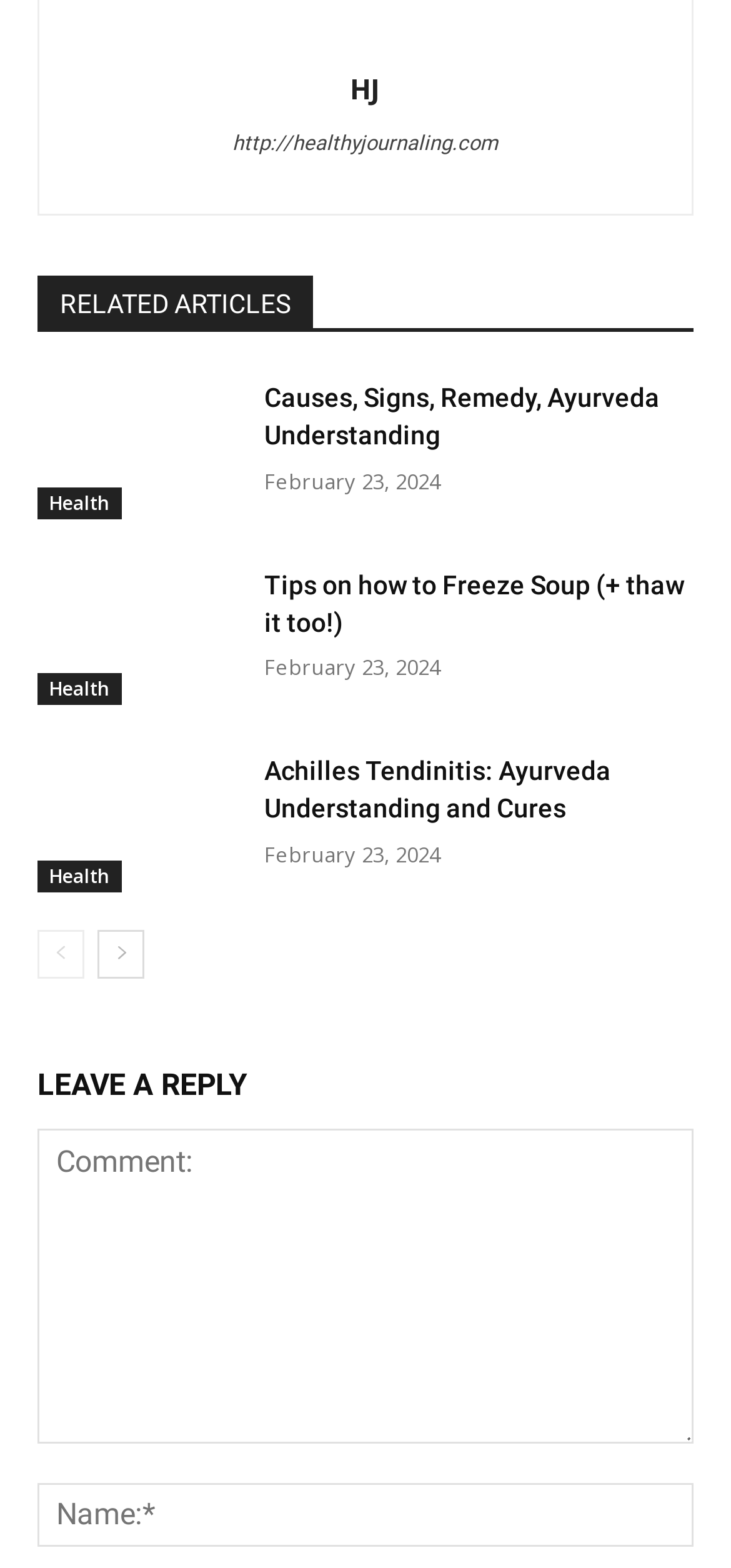Determine the bounding box coordinates of the clickable element to achieve the following action: 'Click on the 'Causes, Signs, Remedy, Ayurveda Understanding' article'. Provide the coordinates as four float values between 0 and 1, formatted as [left, top, right, bottom].

[0.362, 0.243, 0.949, 0.29]